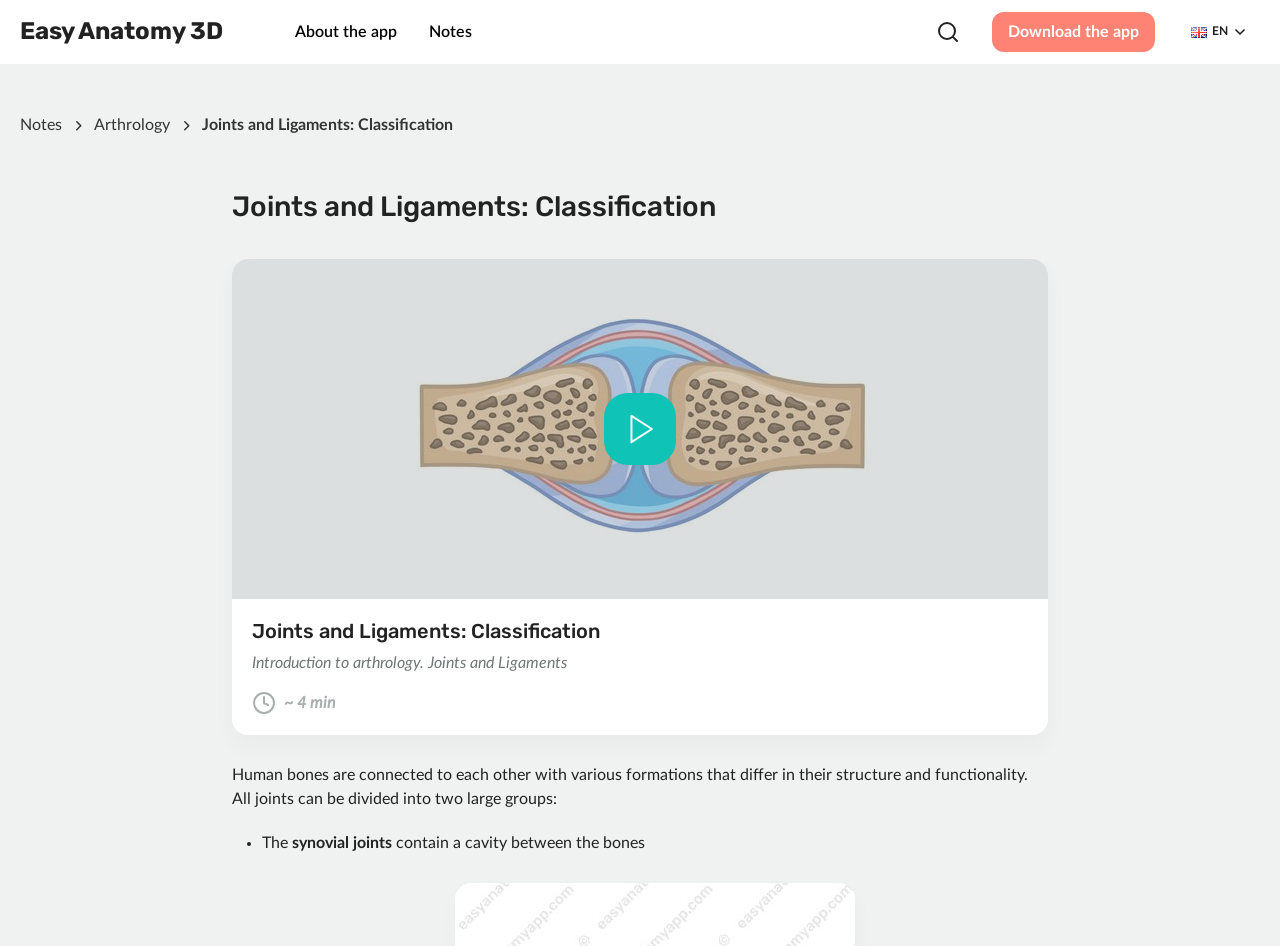Please identify the primary heading of the webpage and give its text content.

Joints and Ligaments: Classification